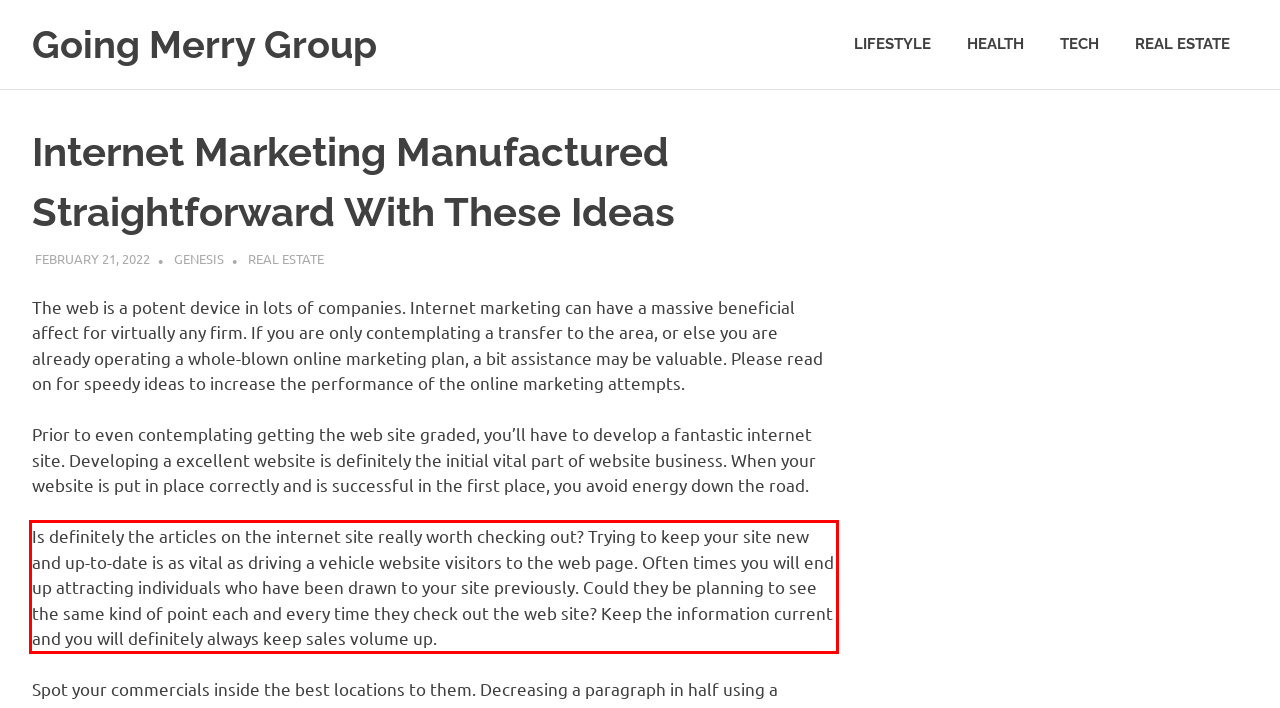Perform OCR on the text inside the red-bordered box in the provided screenshot and output the content.

Is definitely the articles on the internet site really worth checking out? Trying to keep your site new and up-to-date is as vital as driving a vehicle website visitors to the web page. Often times you will end up attracting individuals who have been drawn to your site previously. Could they be planning to see the same kind of point each and every time they check out the web site? Keep the information current and you will definitely always keep sales volume up.